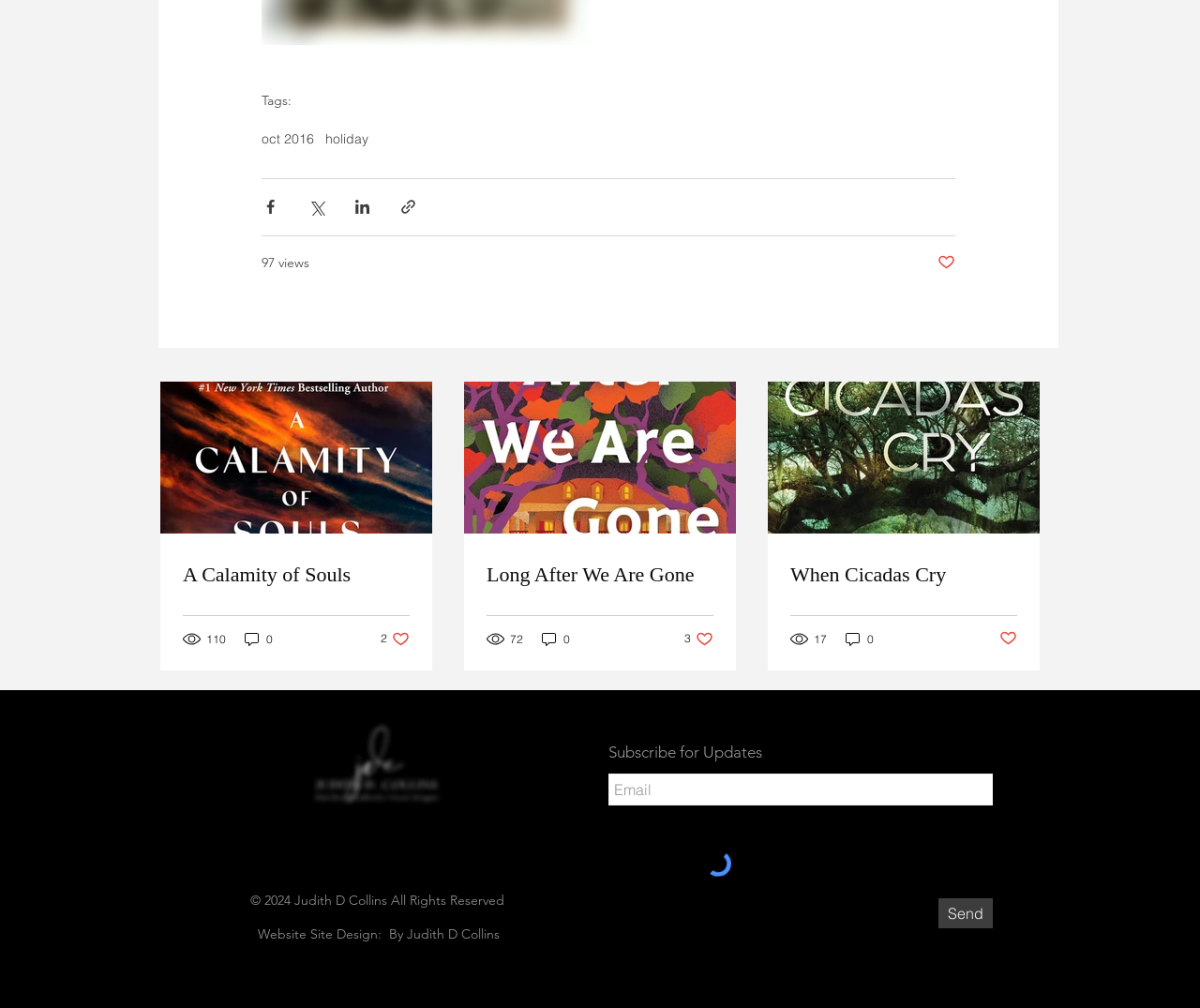Based on the element description Long After We Are Gone, identify the bounding box coordinates for the UI element. The coordinates should be in the format (top-left x, top-left y, bottom-right x, bottom-right y) and within the 0 to 1 range.

[0.405, 0.556, 0.595, 0.585]